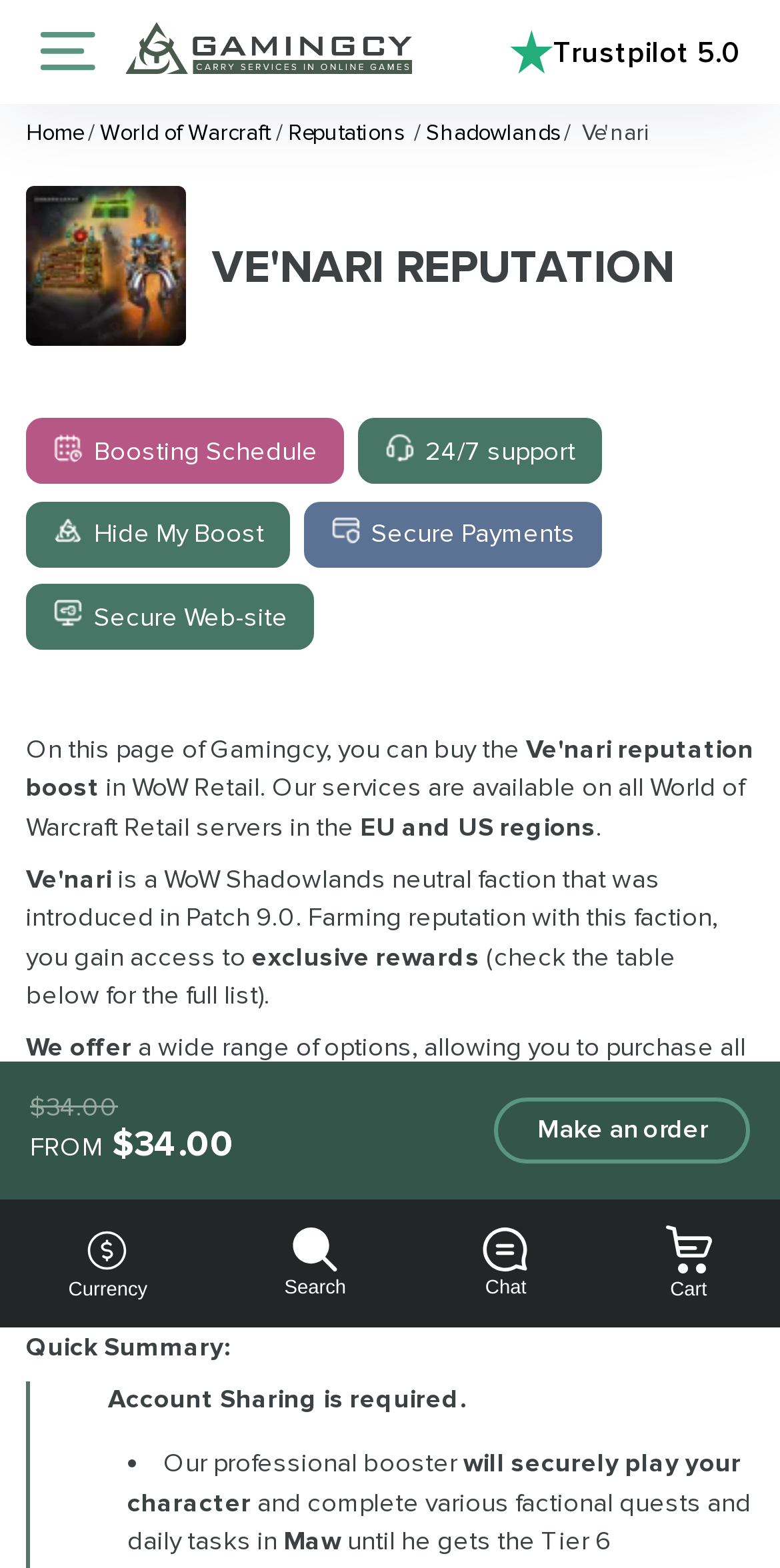With reference to the image, please provide a detailed answer to the following question: What kind of support is available?

I found the answer by looking at the image '24/7 support' which suggests that 24/7 support is available.